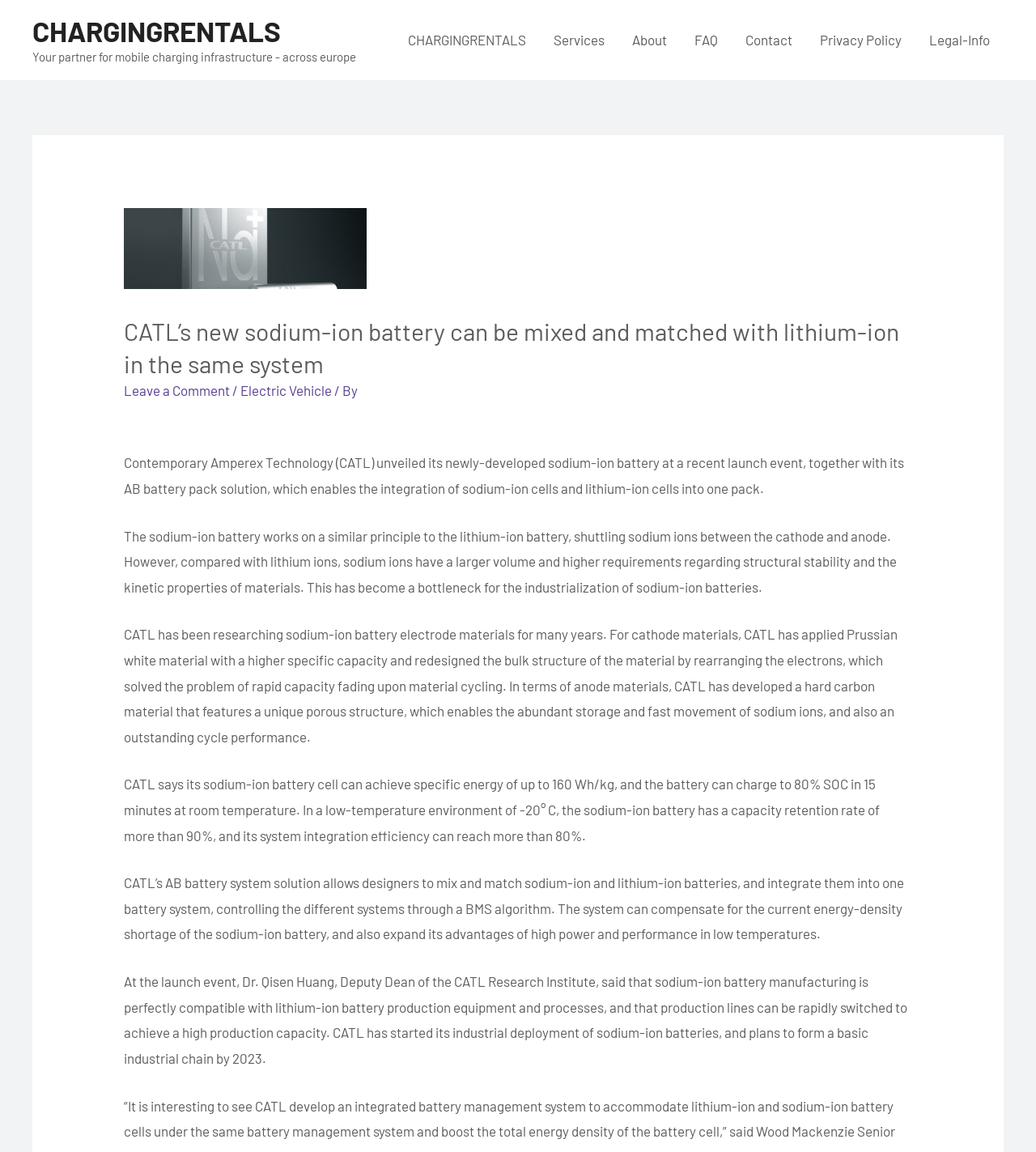Please answer the following question as detailed as possible based on the image: 
What is the specific energy of CATL's sodium-ion battery cell?

According to the webpage, CATL says its sodium-ion battery cell can achieve specific energy of up to 160 Wh/kg, which is mentioned in the paragraph describing the battery's performance.